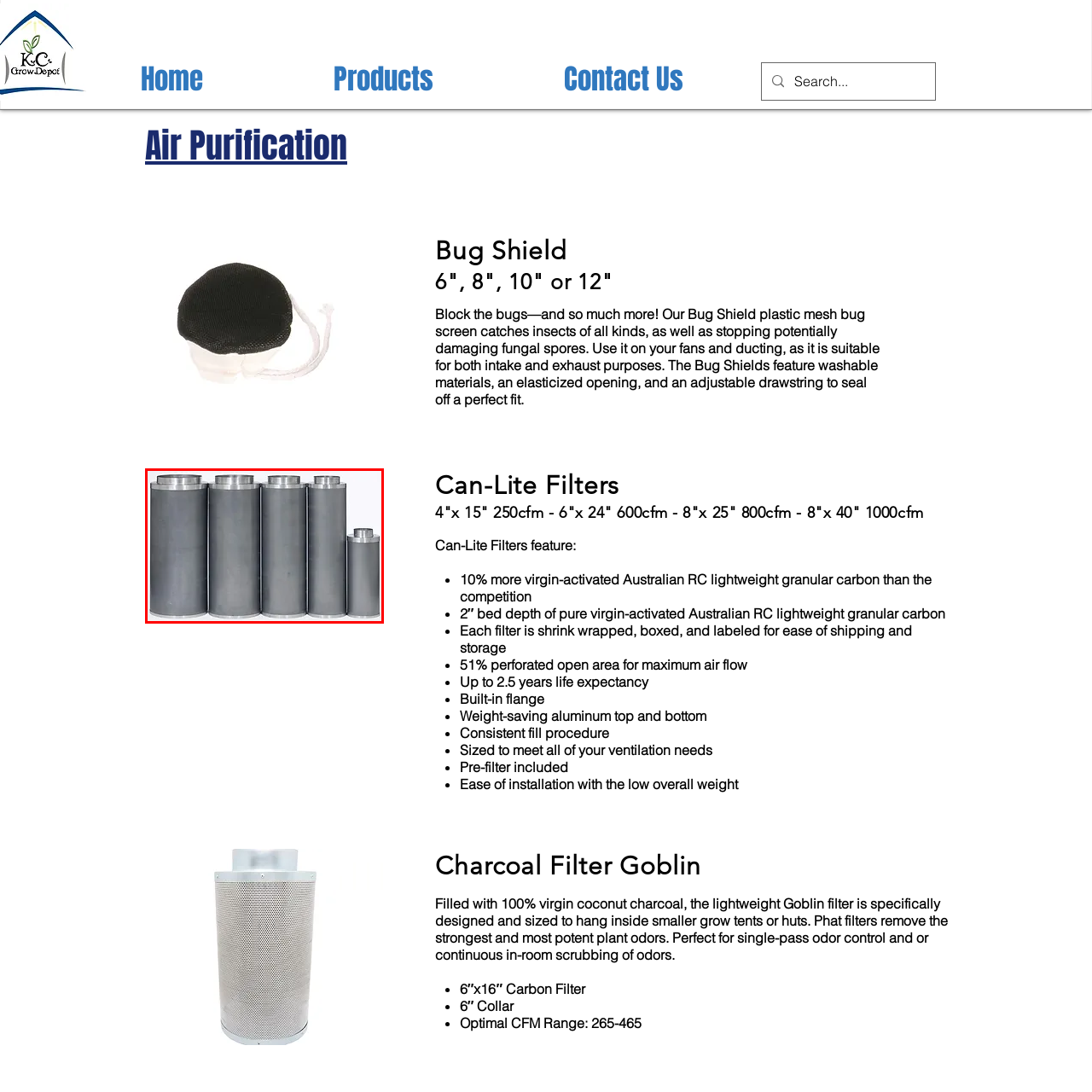Please look at the image highlighted by the red bounding box and provide a single word or phrase as an answer to this question:
What is the material of the air filters' finish?

Metallic